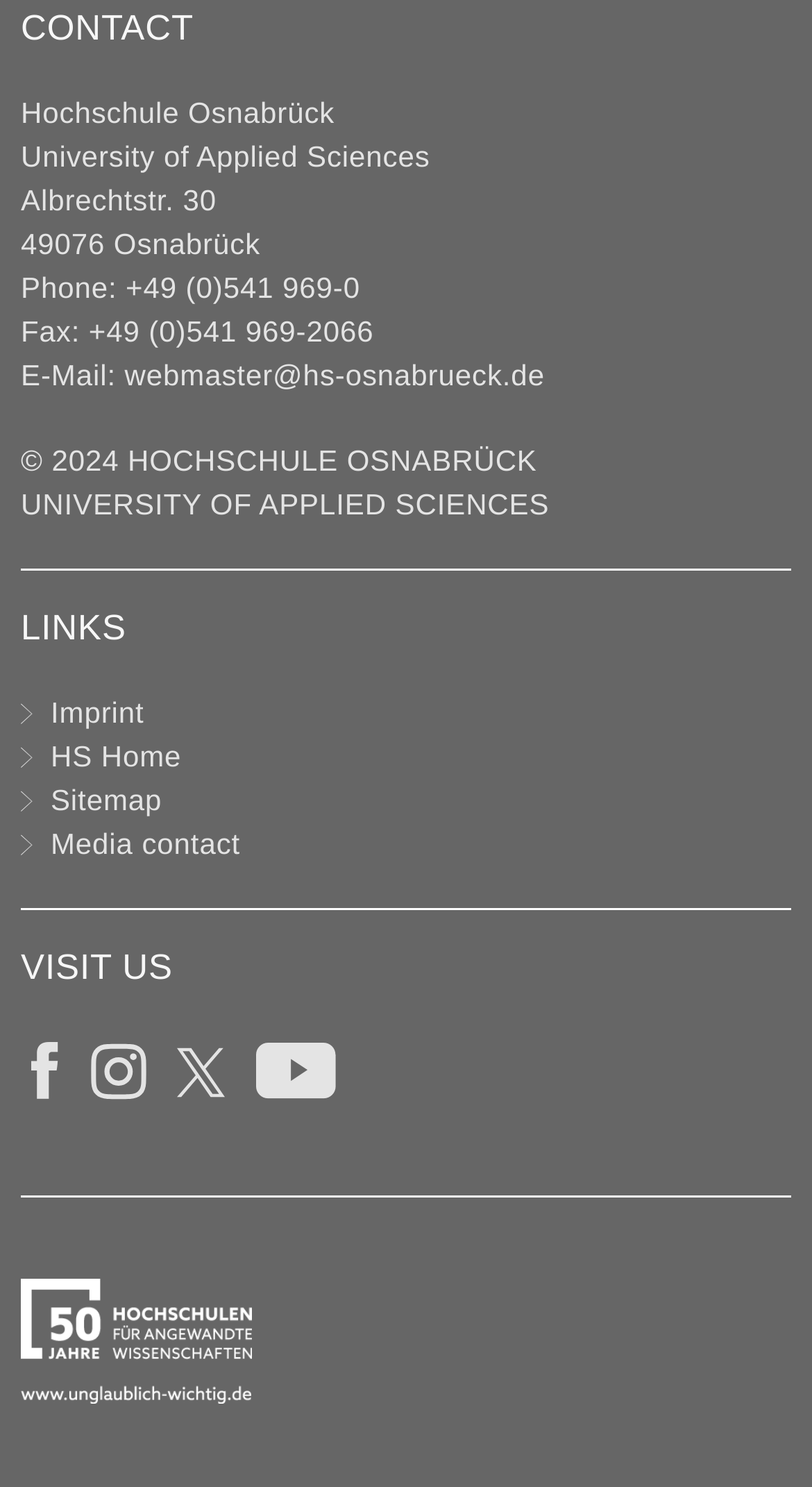What is the phone number of Hochschule Osnabrück?
Ensure your answer is thorough and detailed.

I found the phone number by looking at the static text elements under the 'CONTACT' heading, which provides the phone number as 'Phone: +49 (0)541 969-0'.